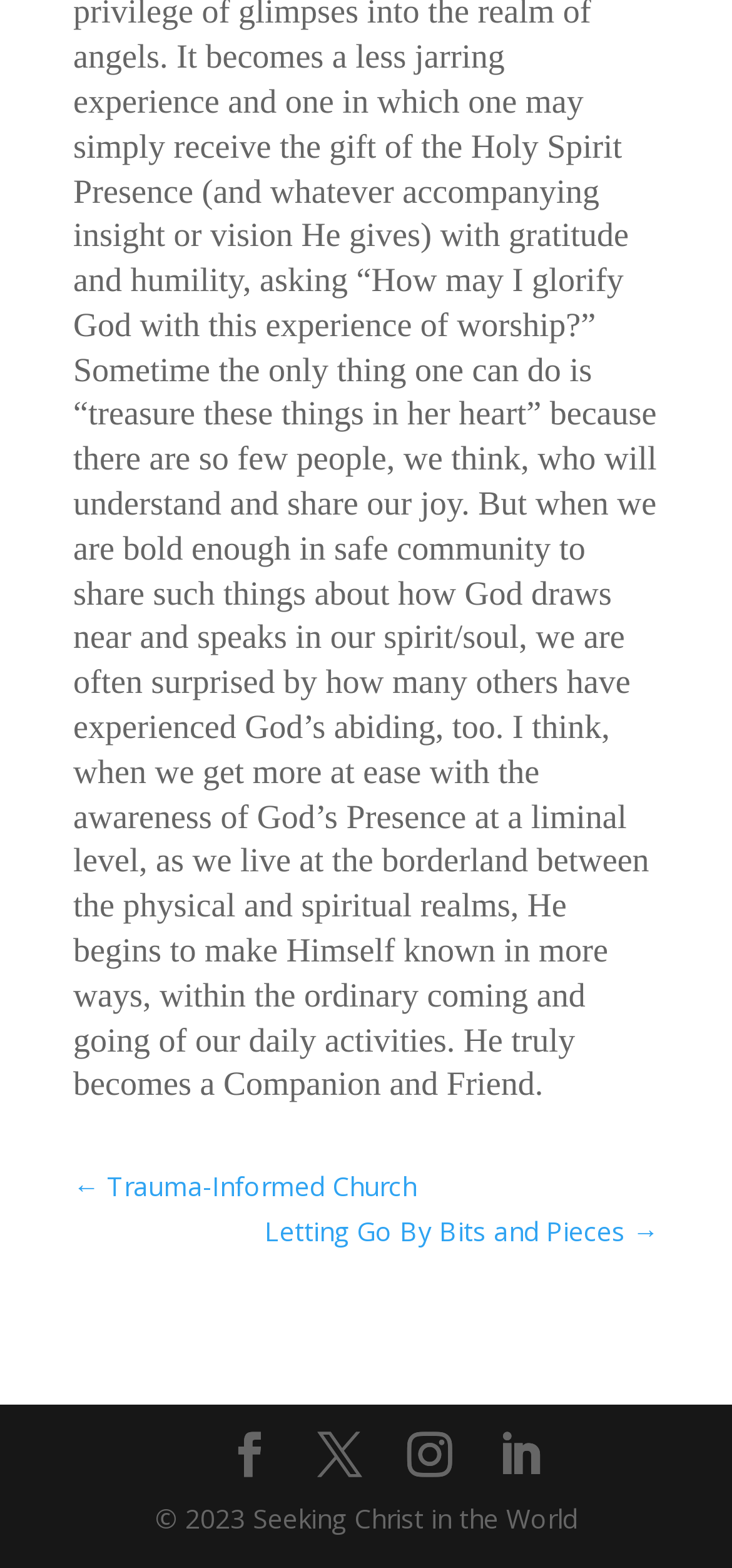Respond to the question below with a single word or phrase:
What is the purpose of the four icons at the bottom?

Social media links